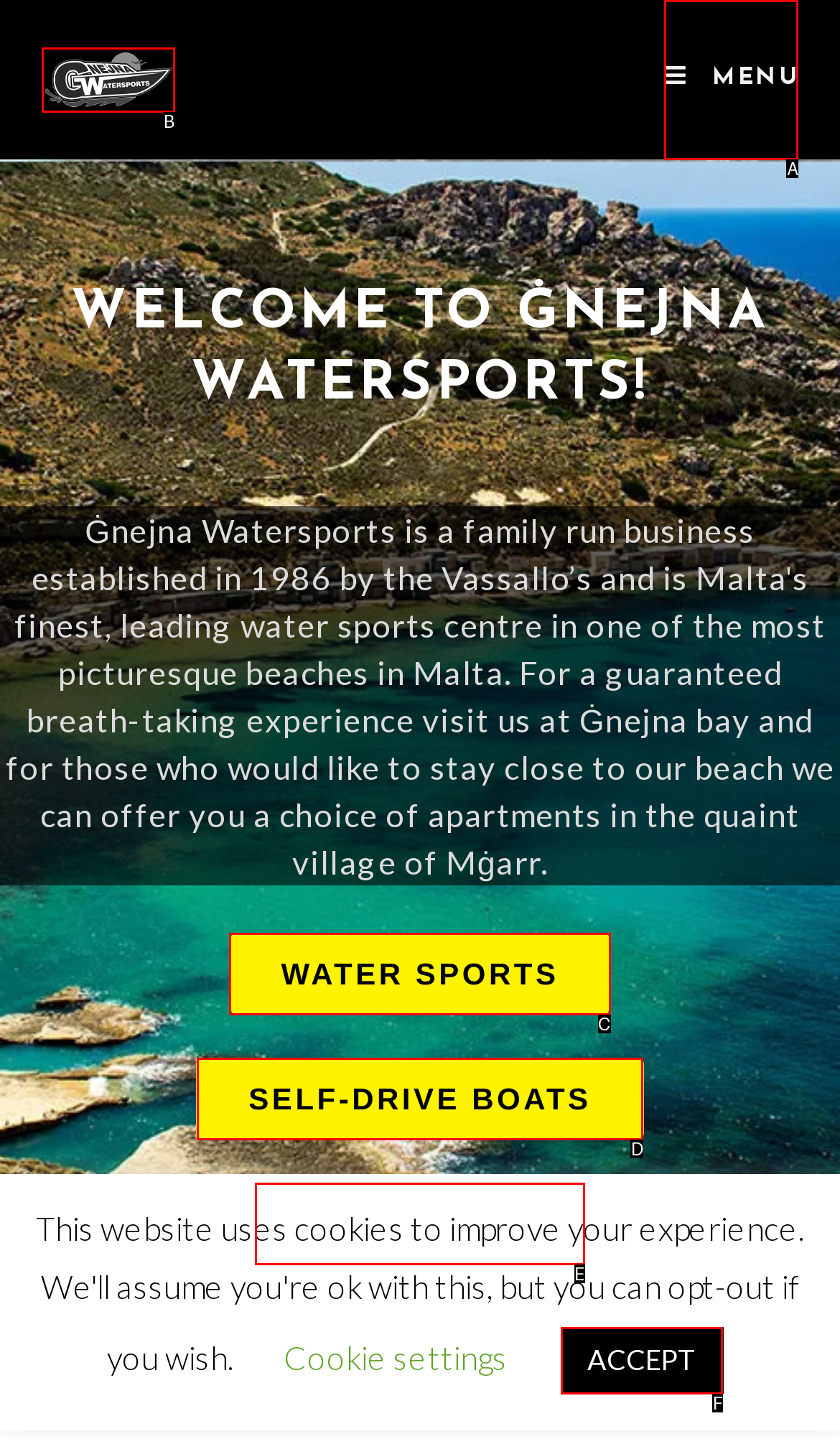Which UI element matches this description: alt="Gnejna Watersports logo"?
Reply with the letter of the correct option directly.

B